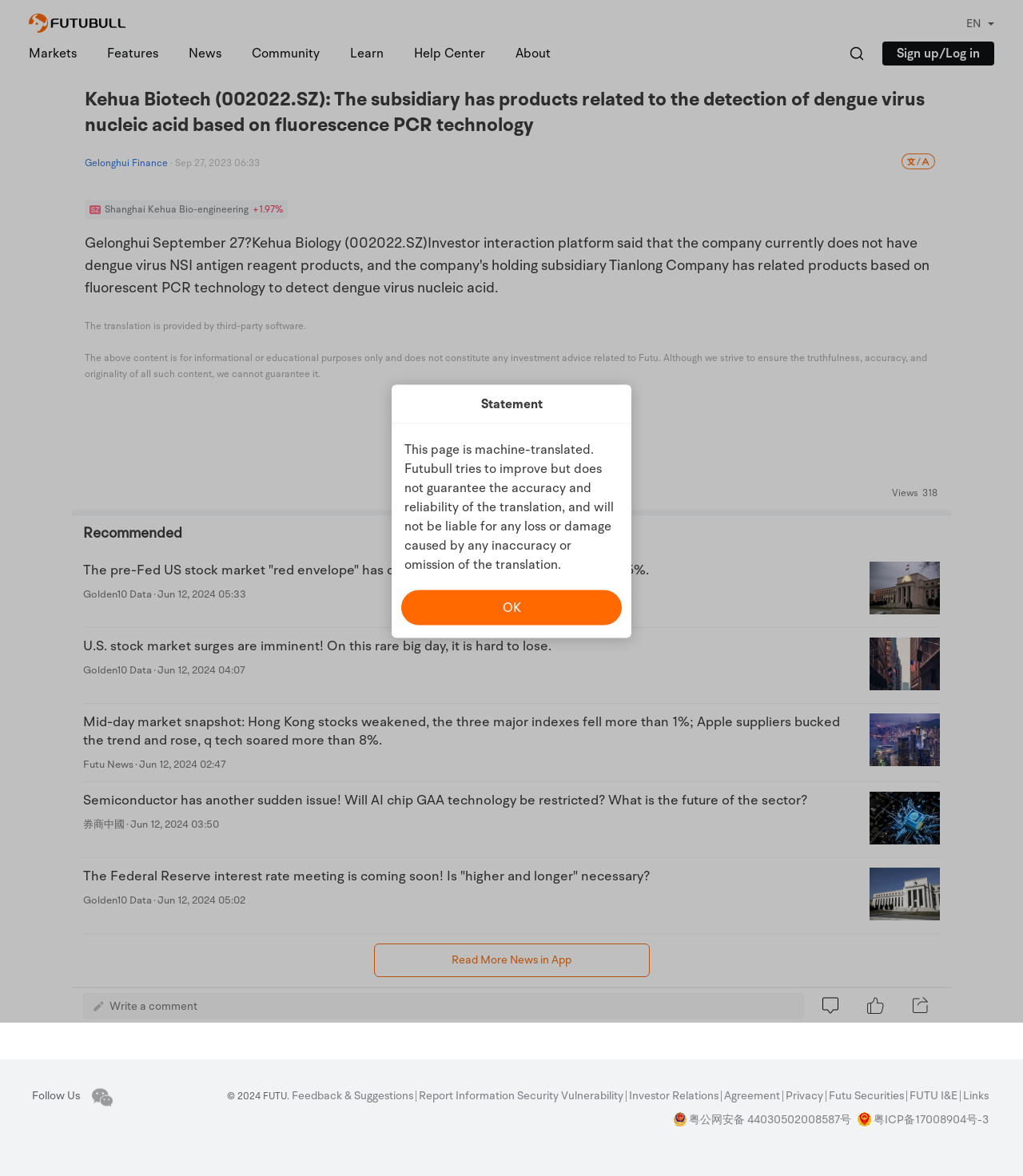Please locate the bounding box coordinates of the element that should be clicked to achieve the given instruction: "Read more news in app".

[0.441, 0.81, 0.559, 0.823]